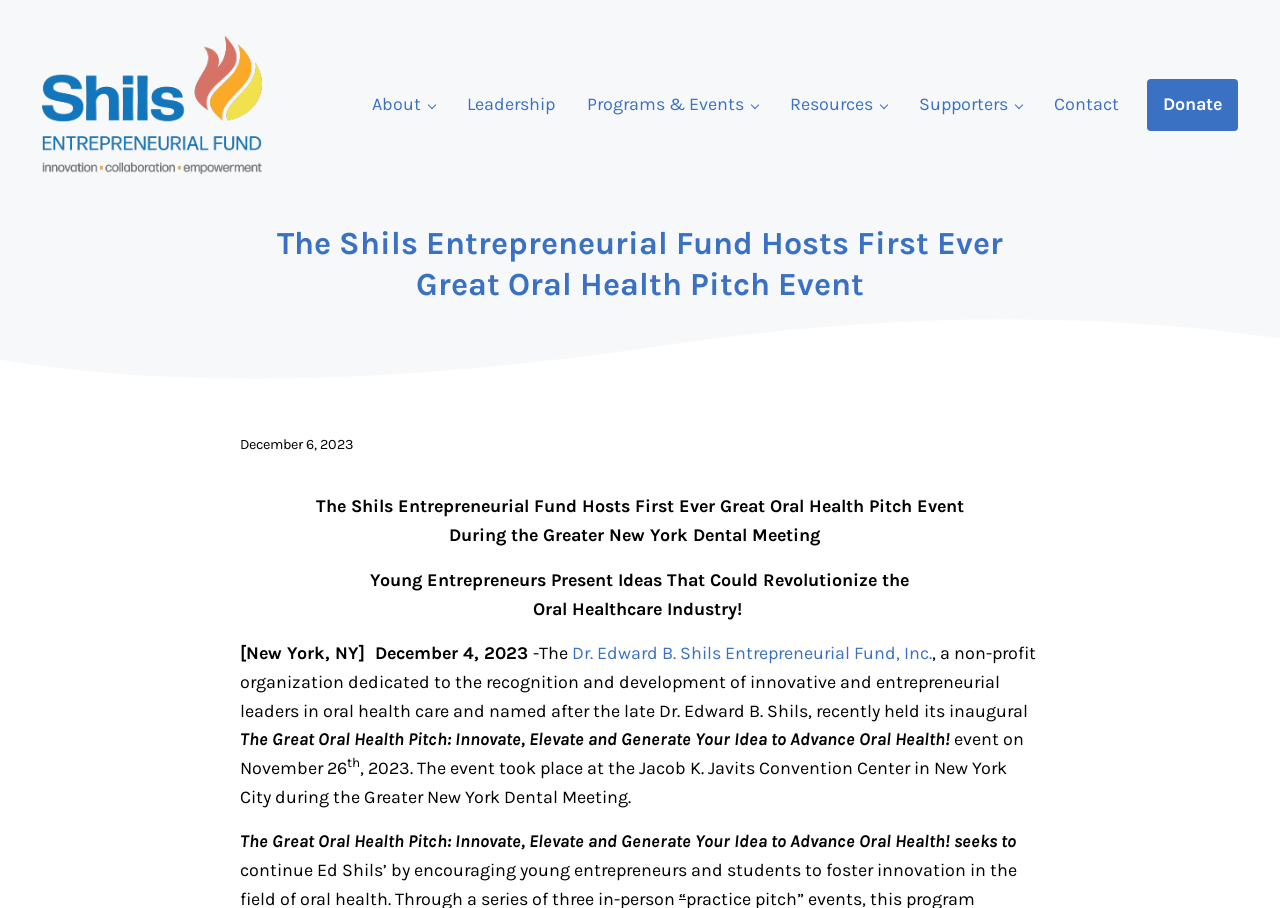How many links are in the header right navigation?
Based on the image, give a one-word or short phrase answer.

8